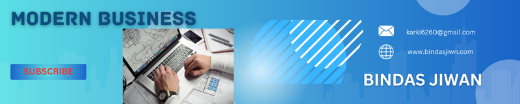Provide an in-depth description of the image you see.

This image serves as a promotional banner for "Bindas Jiwan," featuring a modern business theme. It showcases a professional desktop setup, with a person's hands on a laptop keyboard, accompanied by documents and charts, emphasizing productivity and organization. The background is a vibrant blue gradient with abstract designs, enhancing the contemporary feel. 

Key elements include a "SUBSCRIBE" button highlighted in a contrasting color, encouraging visitors to engage further. Additional contact details, like an email address and a website link, are prominently displayed, making it easy for viewers to connect with the brand. Overall, the banner effectively communicates a blend of professionalism and accessibility, inviting users to explore more about Bindas Jiwan.